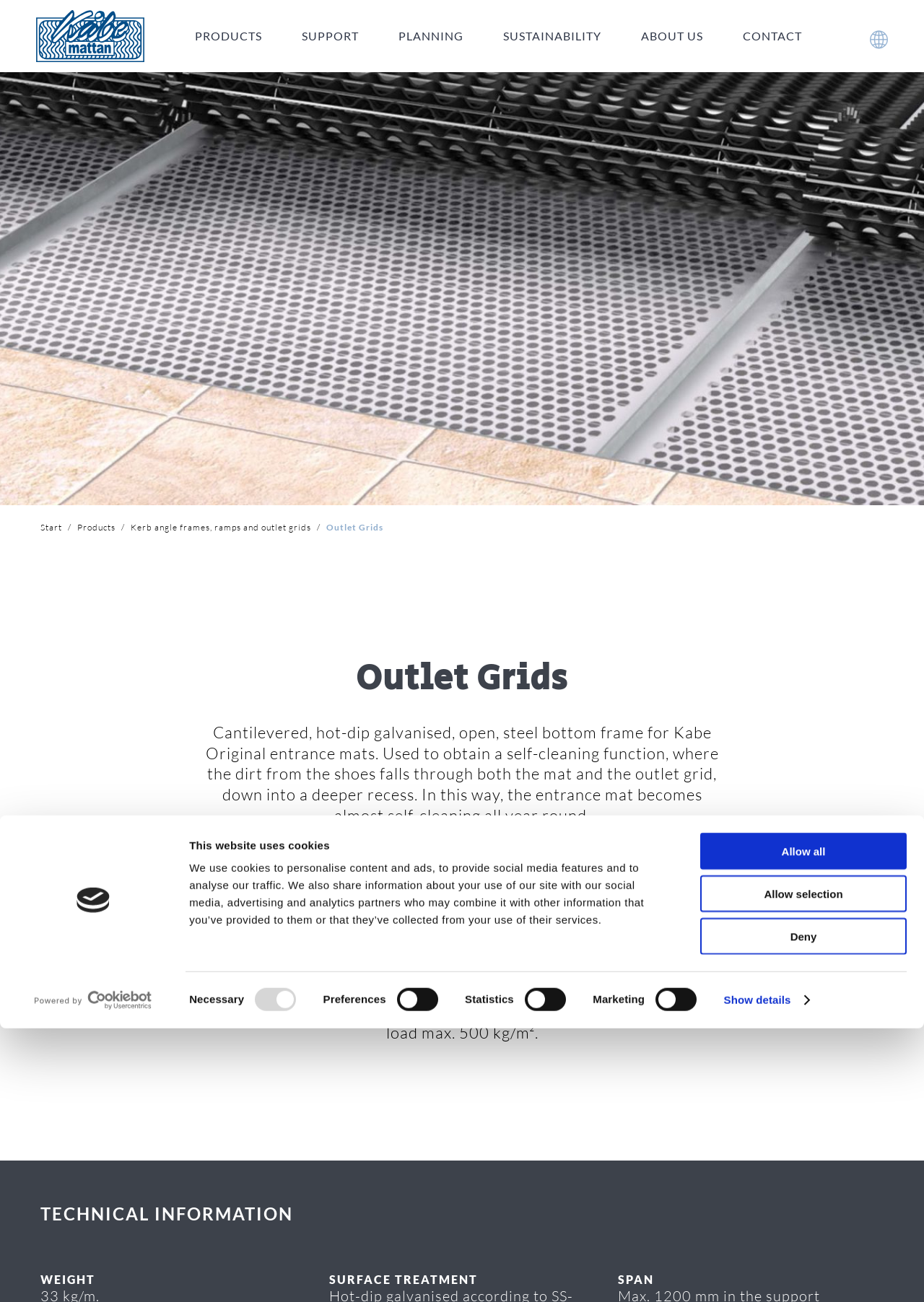Please provide a comprehensive answer to the question below using the information from the image: What is the function of the perforated plate?

The perforated plate welded on the outlet grid functions both as a level, stable surface that doesn’t damage the mat and as a flange to the support edge, providing a secure and stable installation.